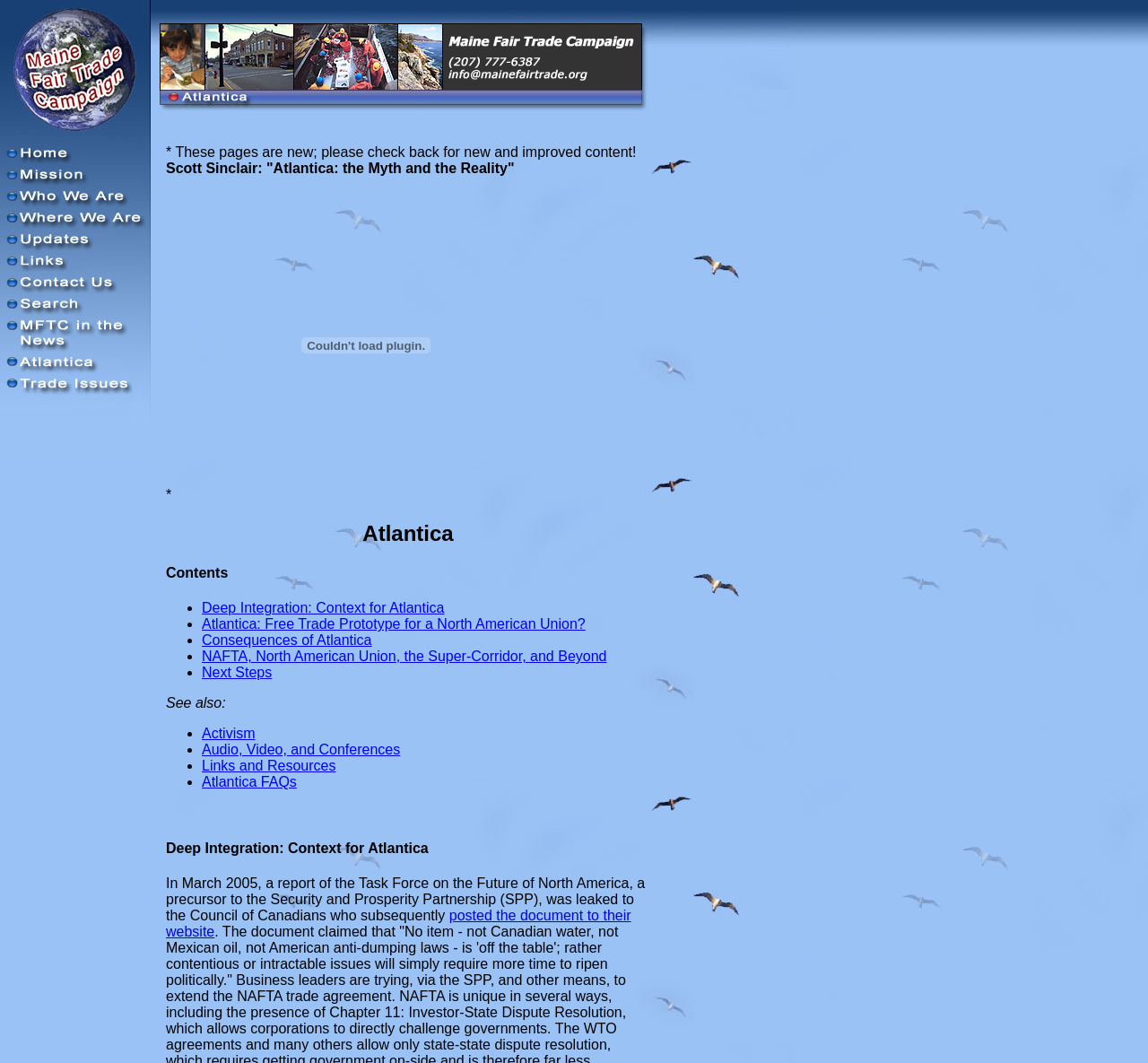Find the bounding box coordinates of the clickable area required to complete the following action: "Click the Deep Integration: Context for Atlantica link".

[0.176, 0.565, 0.387, 0.579]